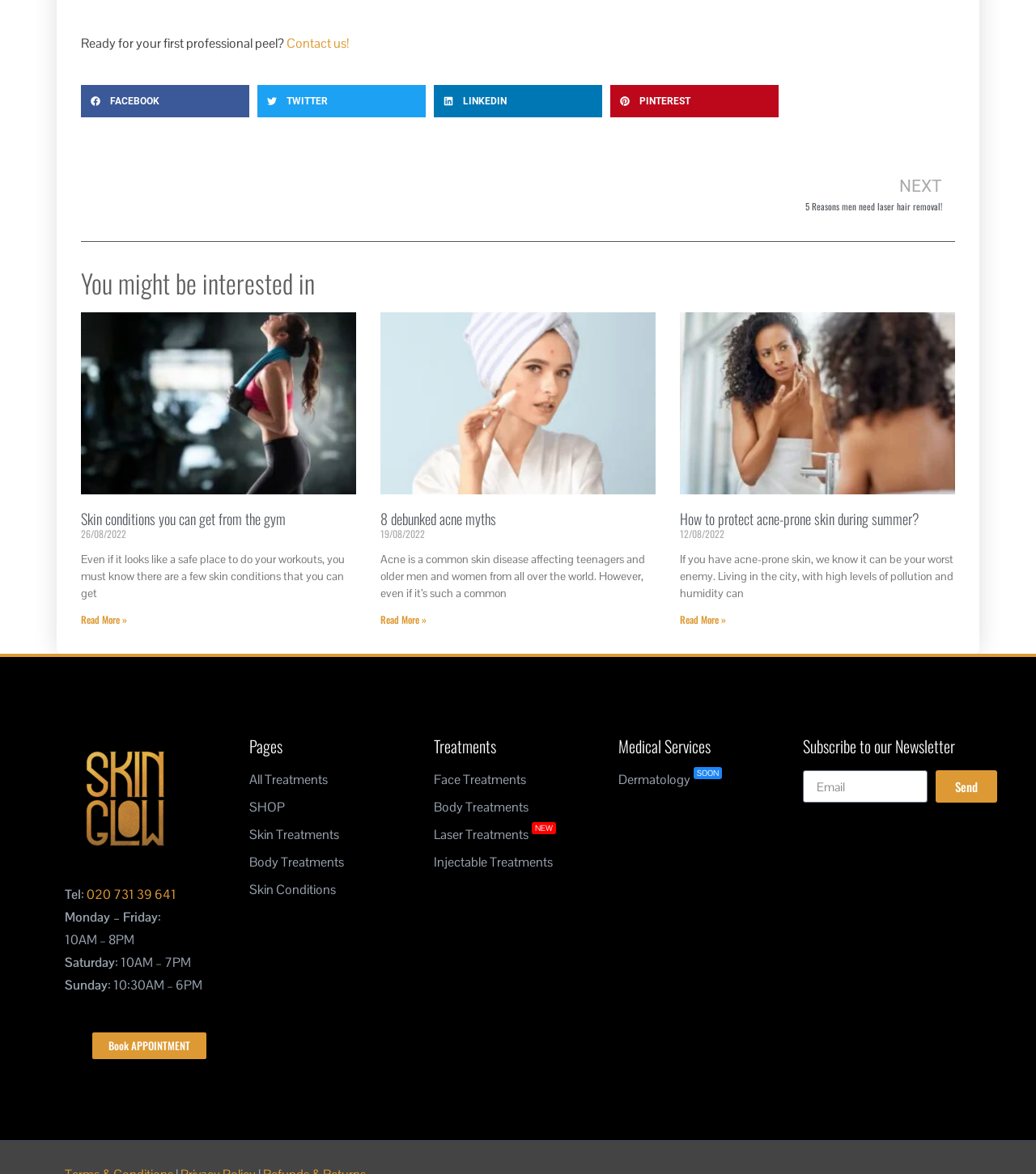Identify the coordinates of the bounding box for the element that must be clicked to accomplish the instruction: "Subscribe to the newsletter".

[0.775, 0.656, 0.895, 0.684]